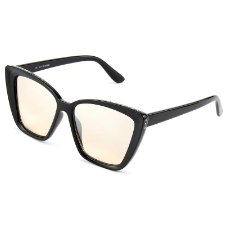What is the color of the sunglasses' finish?
Could you please answer the question thoroughly and with as much detail as possible?

According to the caption, the sunglasses have a 'sleek black finish', which implies that the color of the finish is black.